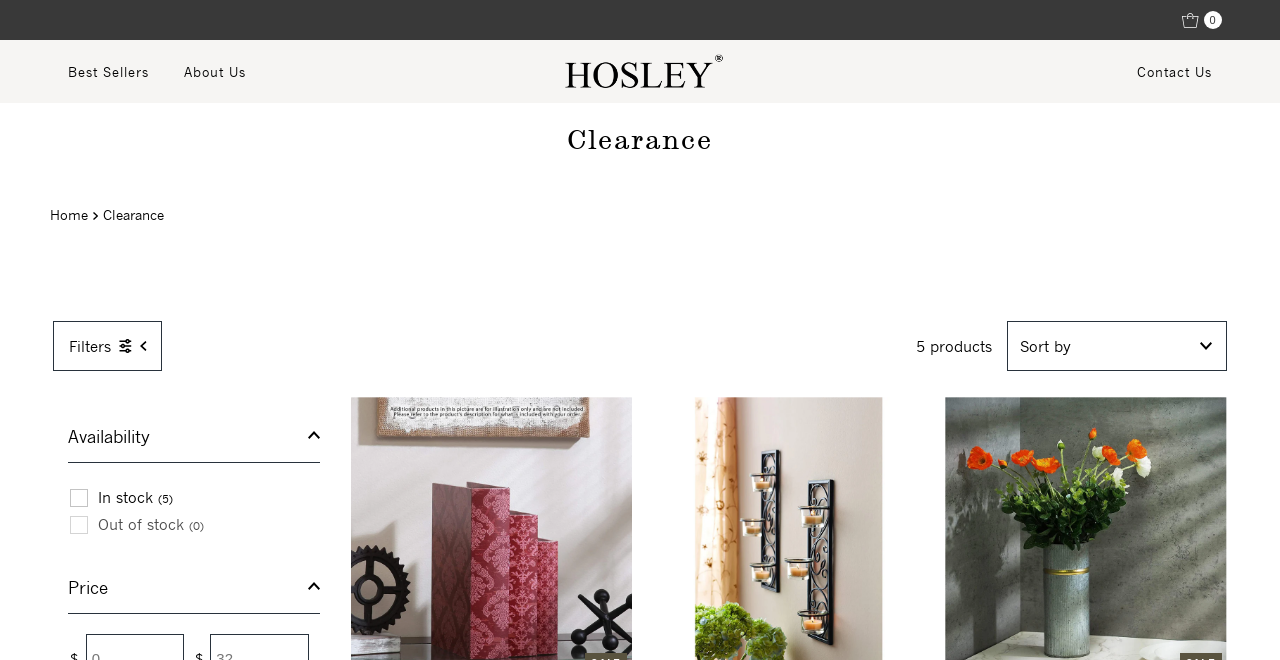Calculate the bounding box coordinates for the UI element based on the following description: "In stock (5)". Ensure the coordinates are four float numbers between 0 and 1, i.e., [left, top, right, bottom].

[0.055, 0.733, 0.135, 0.774]